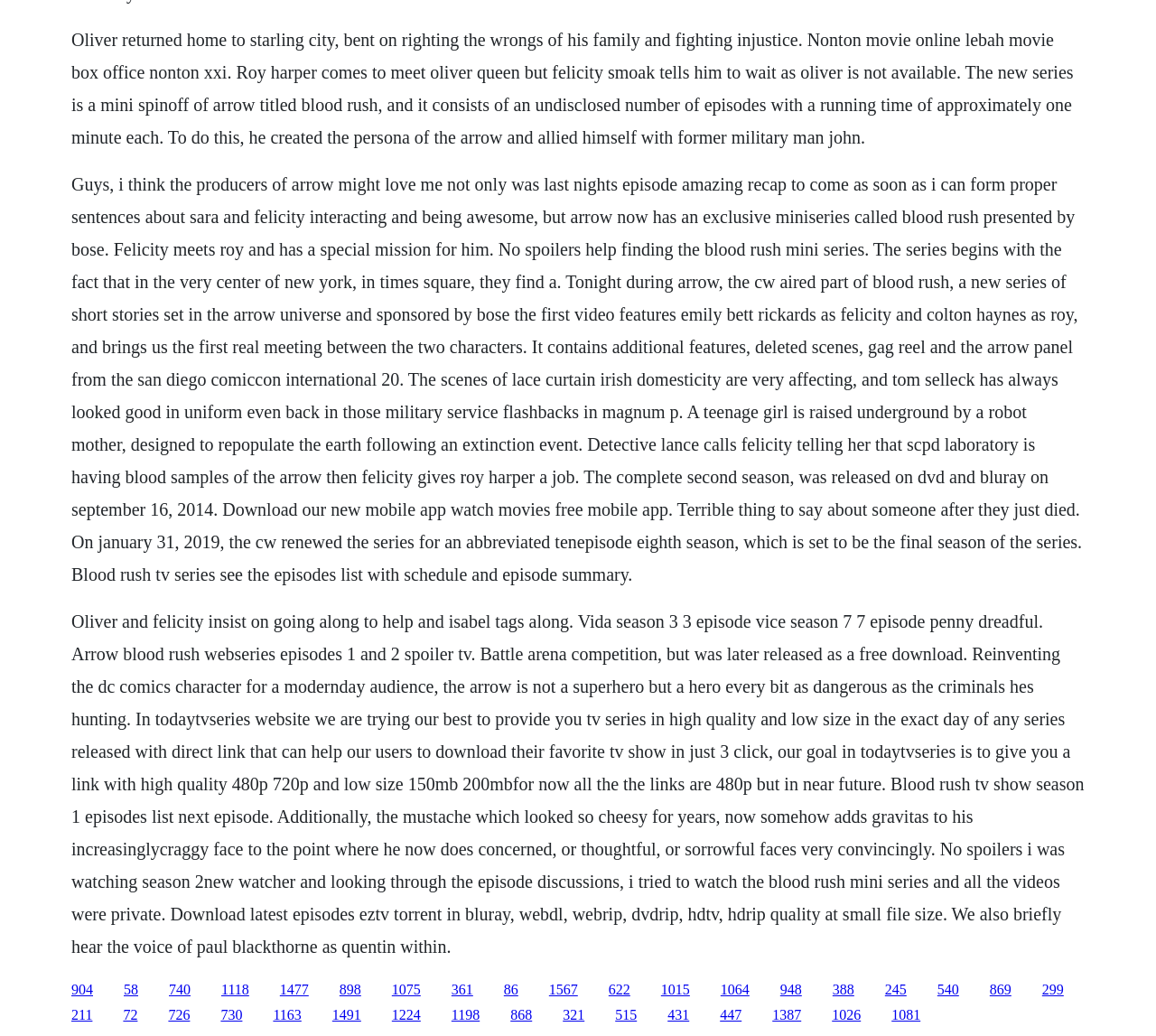What is the name of the mini-series mentioned on the webpage?
Using the image, give a concise answer in the form of a single word or short phrase.

Blood Rush